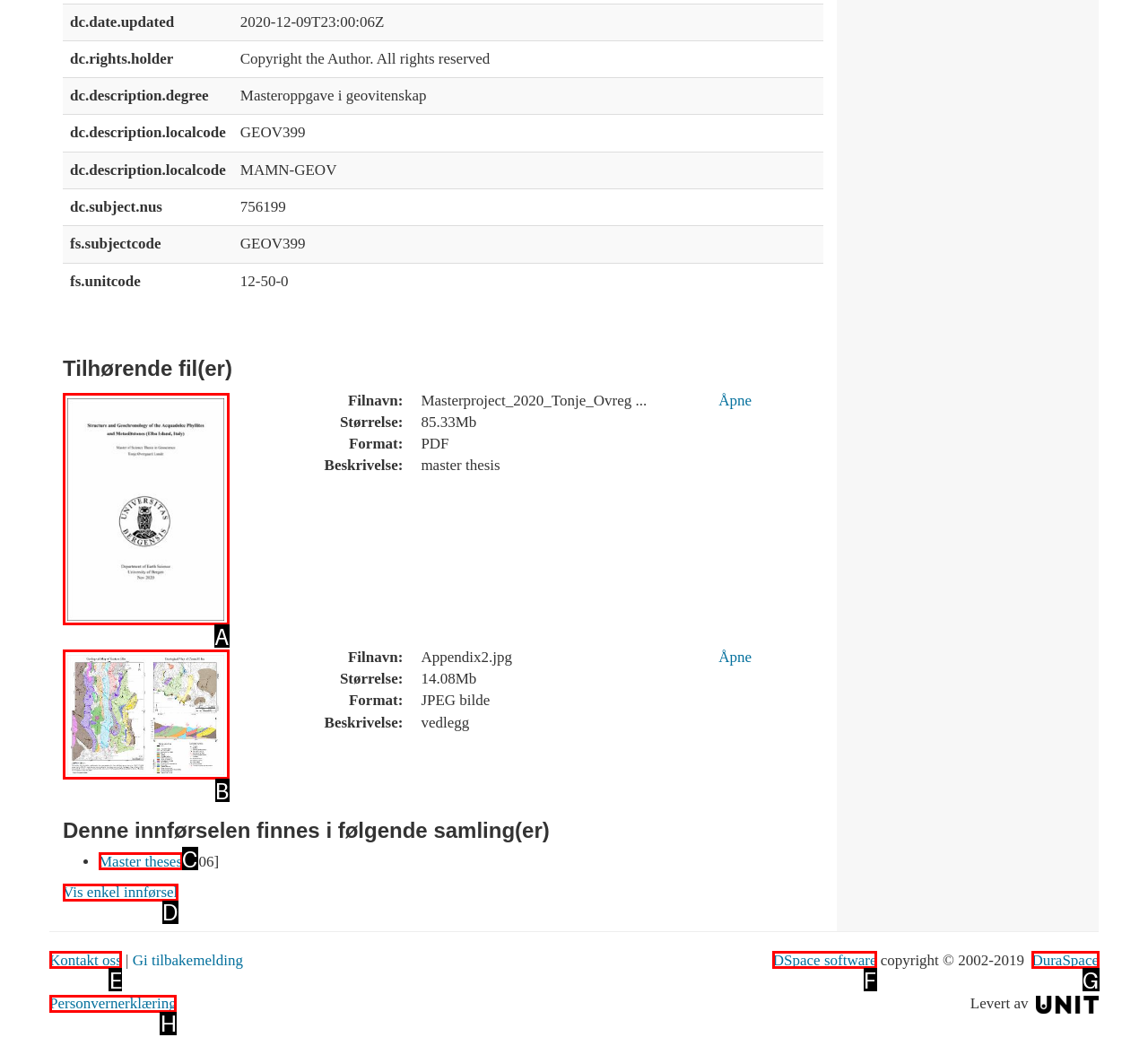Tell me which one HTML element best matches the description: Personvernerklæring
Answer with the option's letter from the given choices directly.

H